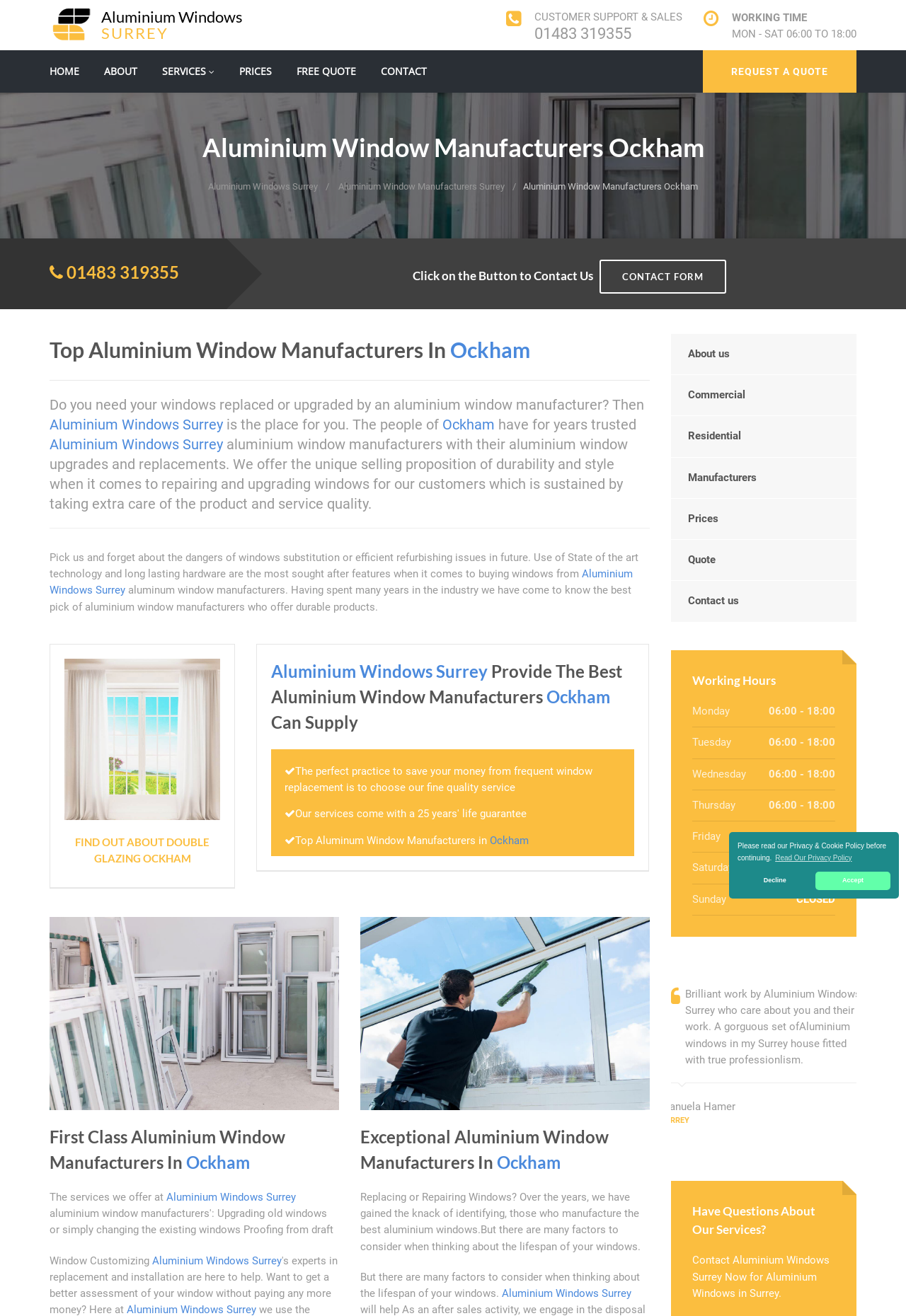Please give a succinct answer using a single word or phrase:
What is the name of the company?

Aluminium Windows Surrey